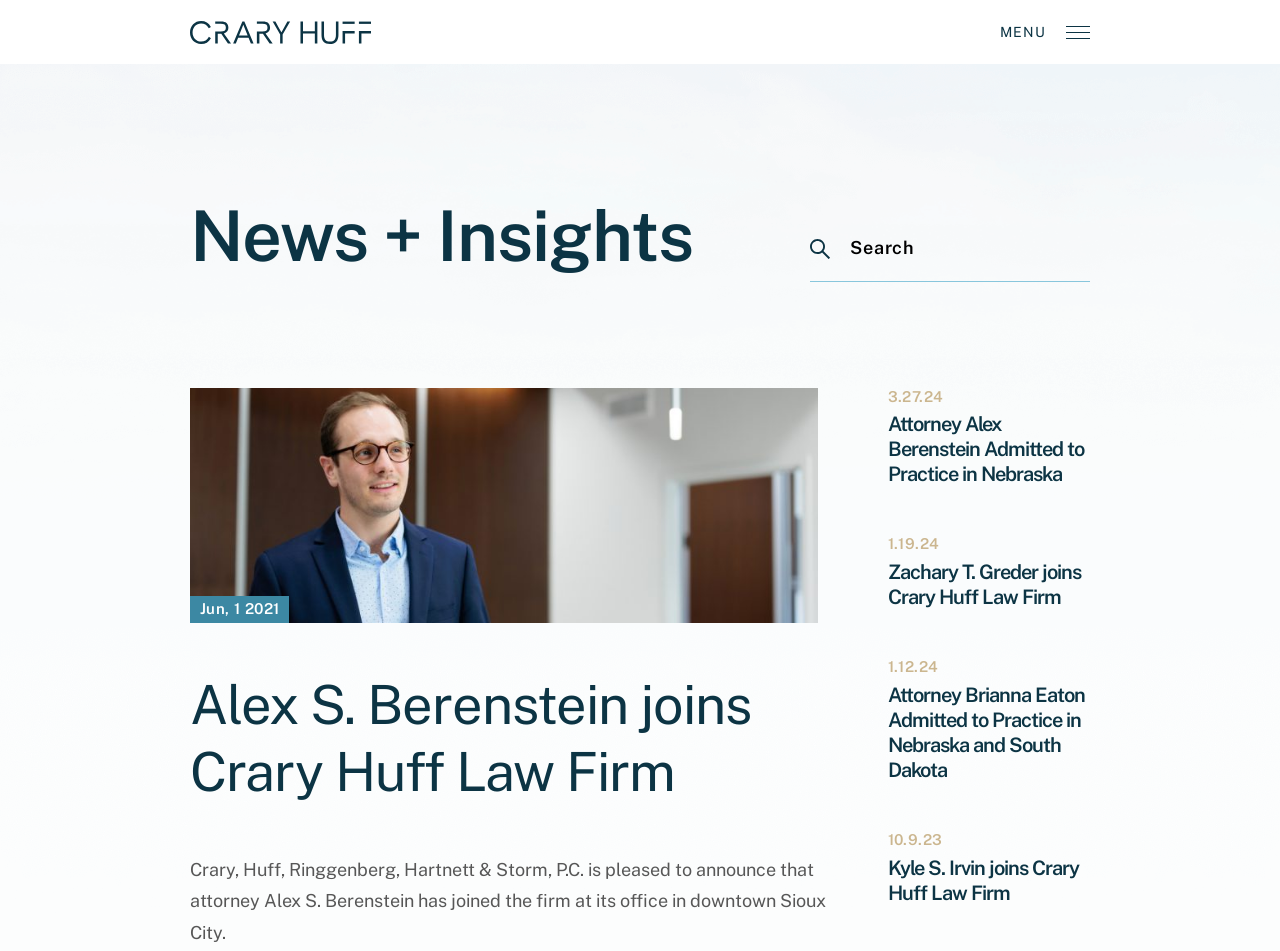What is the location of the Crary Huff Law Firm office where Alex S. Berenstein joined?
Your answer should be a single word or phrase derived from the screenshot.

downtown Sioux City